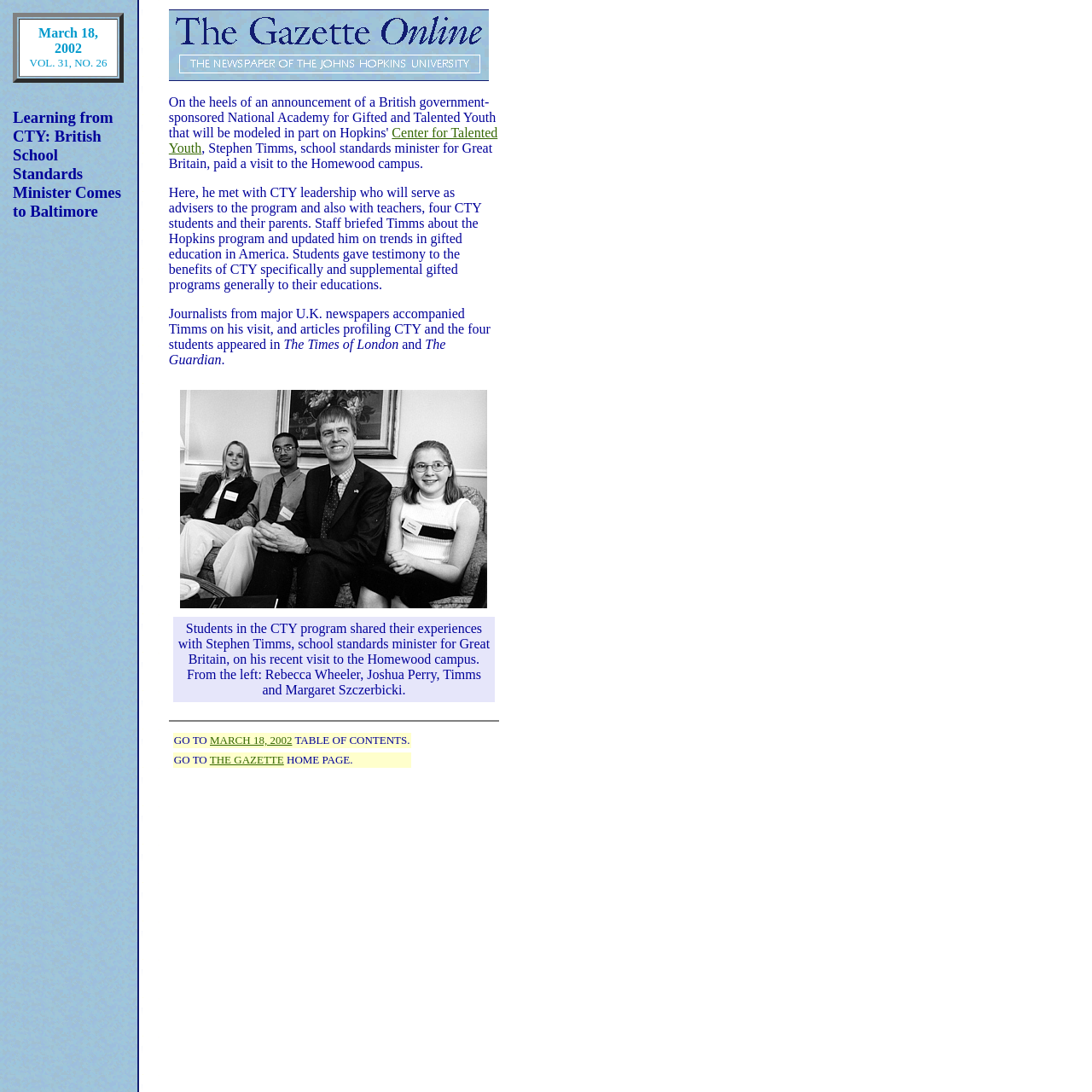What is the name of the British government-sponsored academy?
Please respond to the question with a detailed and well-explained answer.

The name of the academy can be found in the first paragraph of the article, where it says 'an announcement of a British government-sponsored National Academy for Gifted and Talented Youth that will be modeled in part on Hopkins' Center for Talented Youth'.